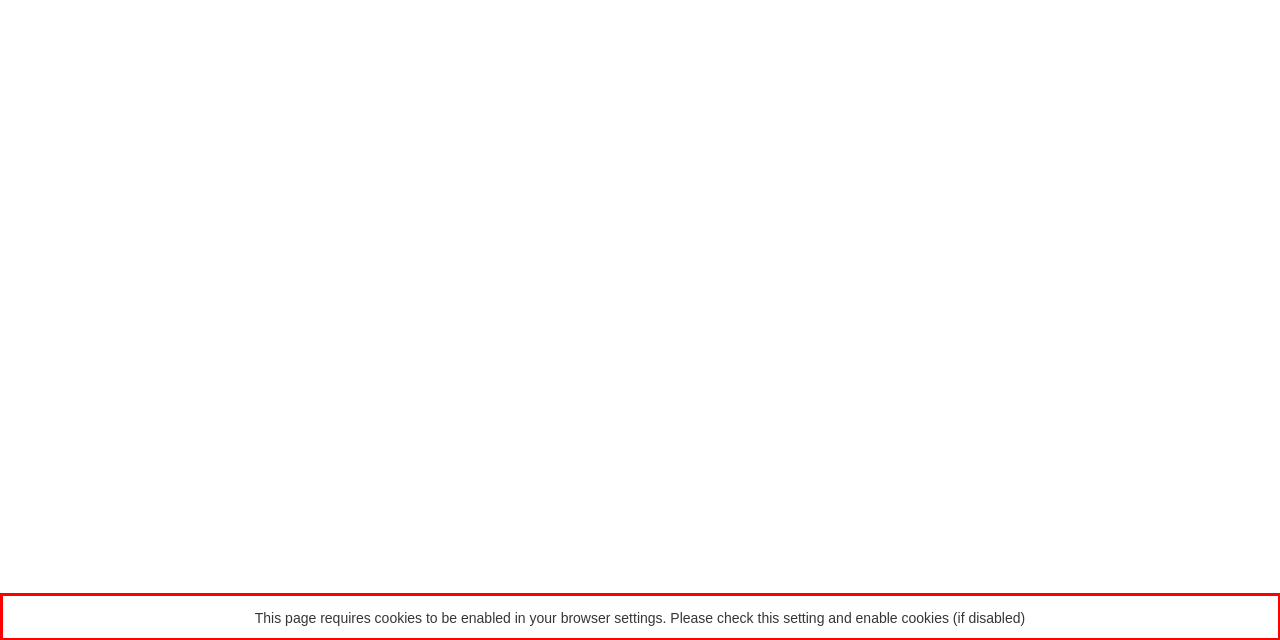You are presented with a webpage screenshot featuring a red bounding box. Perform OCR on the text inside the red bounding box and extract the content.

This page requires cookies to be enabled in your browser settings. Please check this setting and enable cookies (if disabled)